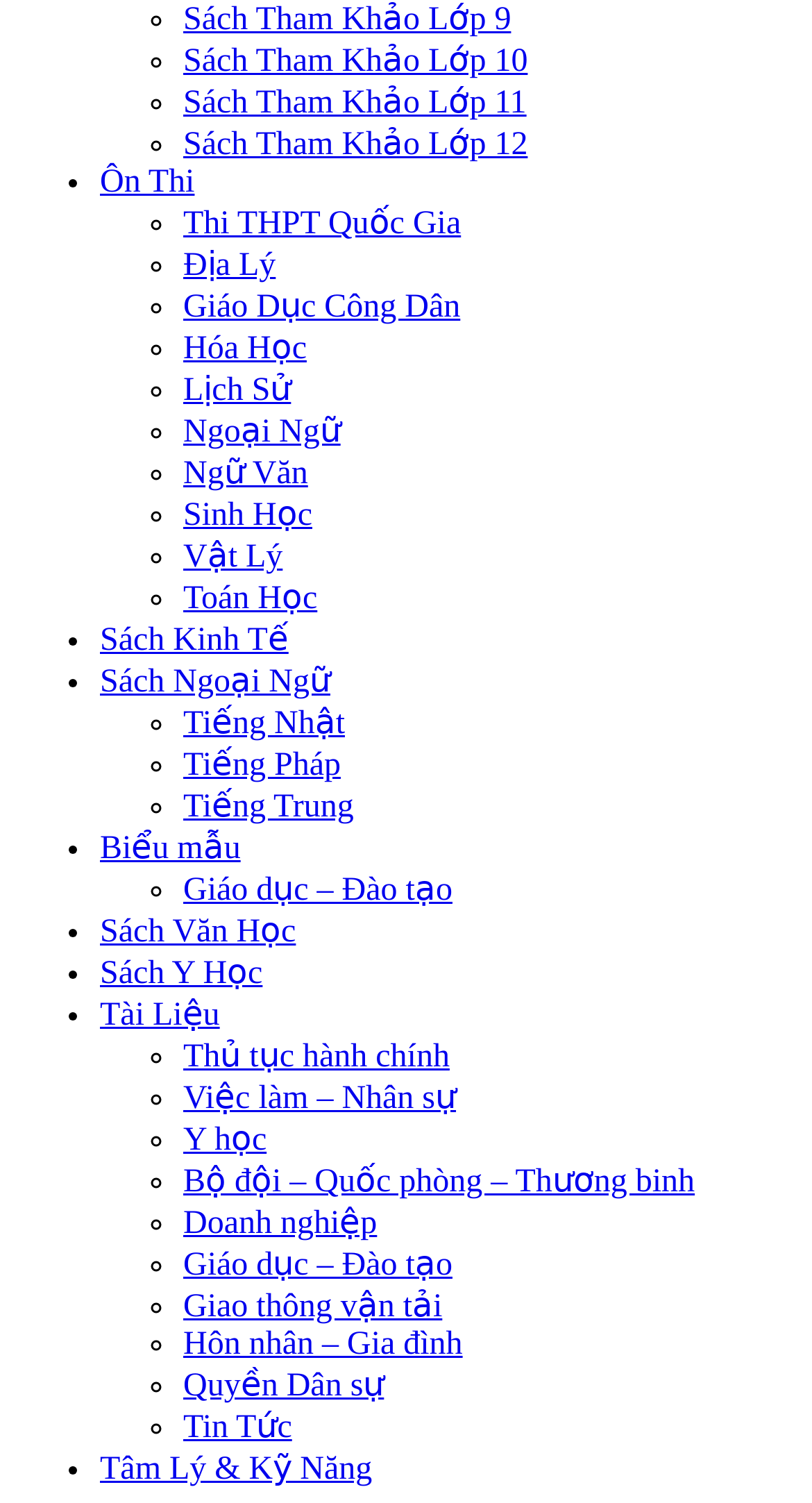Specify the bounding box coordinates of the region I need to click to perform the following instruction: "view April 2016". The coordinates must be four float numbers in the range of 0 to 1, i.e., [left, top, right, bottom].

None